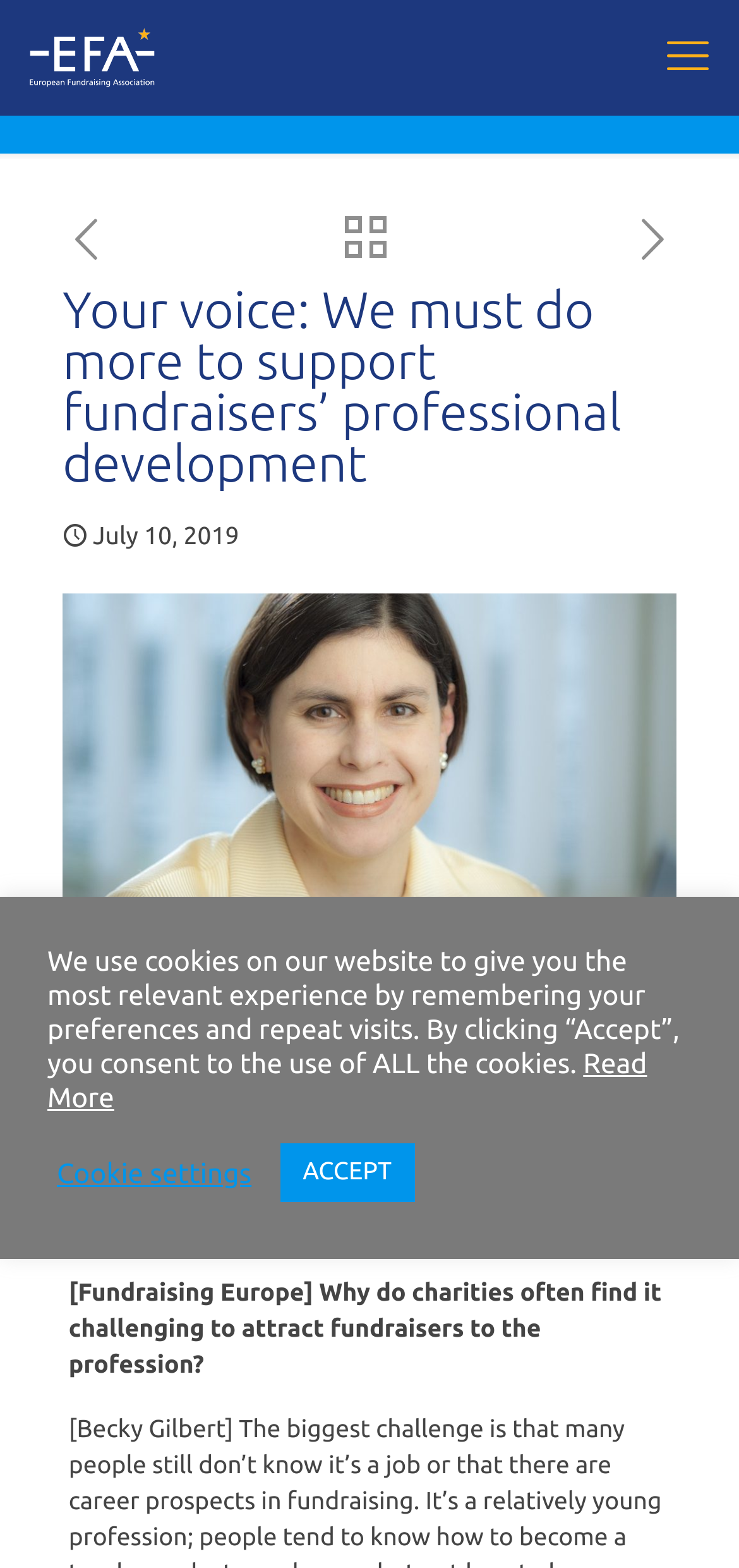Please determine the bounding box coordinates of the element to click in order to execute the following instruction: "View shopping cart". The coordinates should be four float numbers between 0 and 1, specified as [left, top, right, bottom].

None